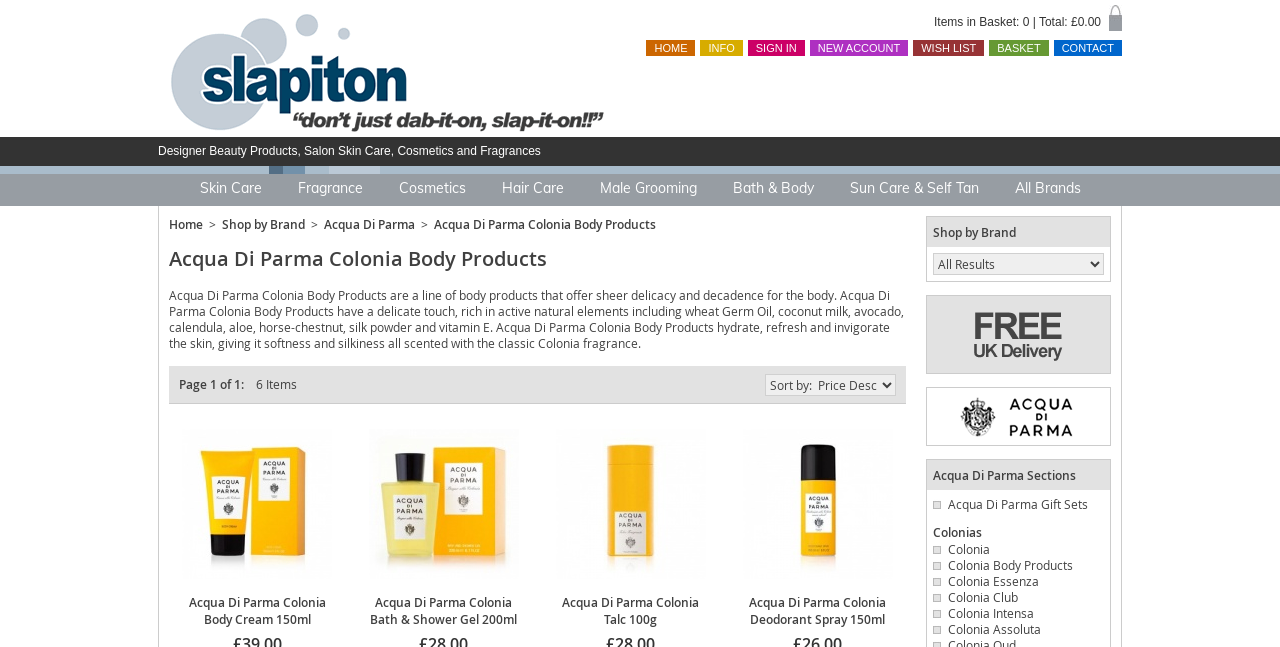Identify the bounding box coordinates of the section to be clicked to complete the task described by the following instruction: "Click on Home". The coordinates should be four float numbers between 0 and 1, formatted as [left, top, right, bottom].

[0.132, 0.334, 0.159, 0.36]